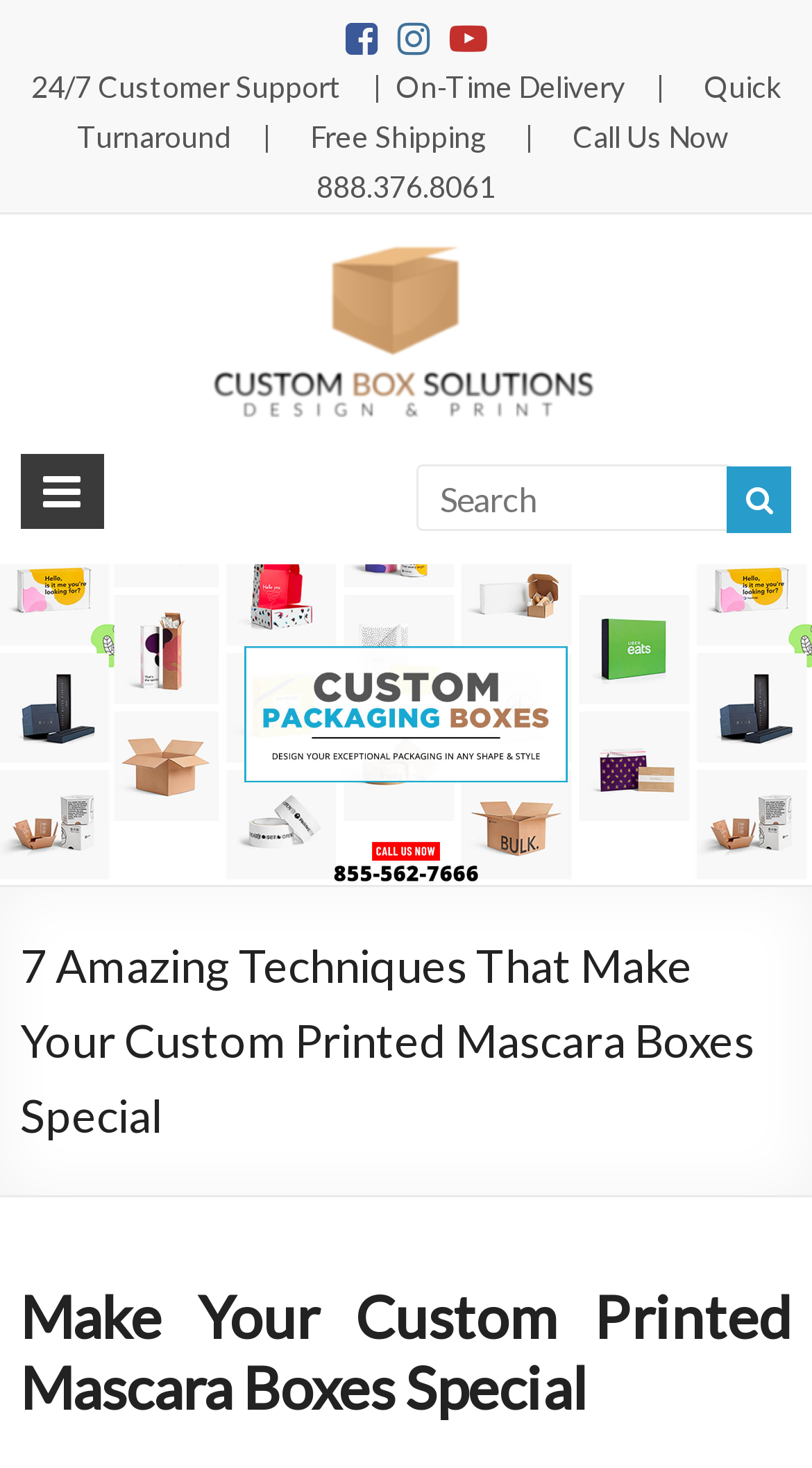Provide the bounding box coordinates of the UI element this sentence describes: "name="s" placeholder="Search"".

[0.513, 0.316, 0.903, 0.362]